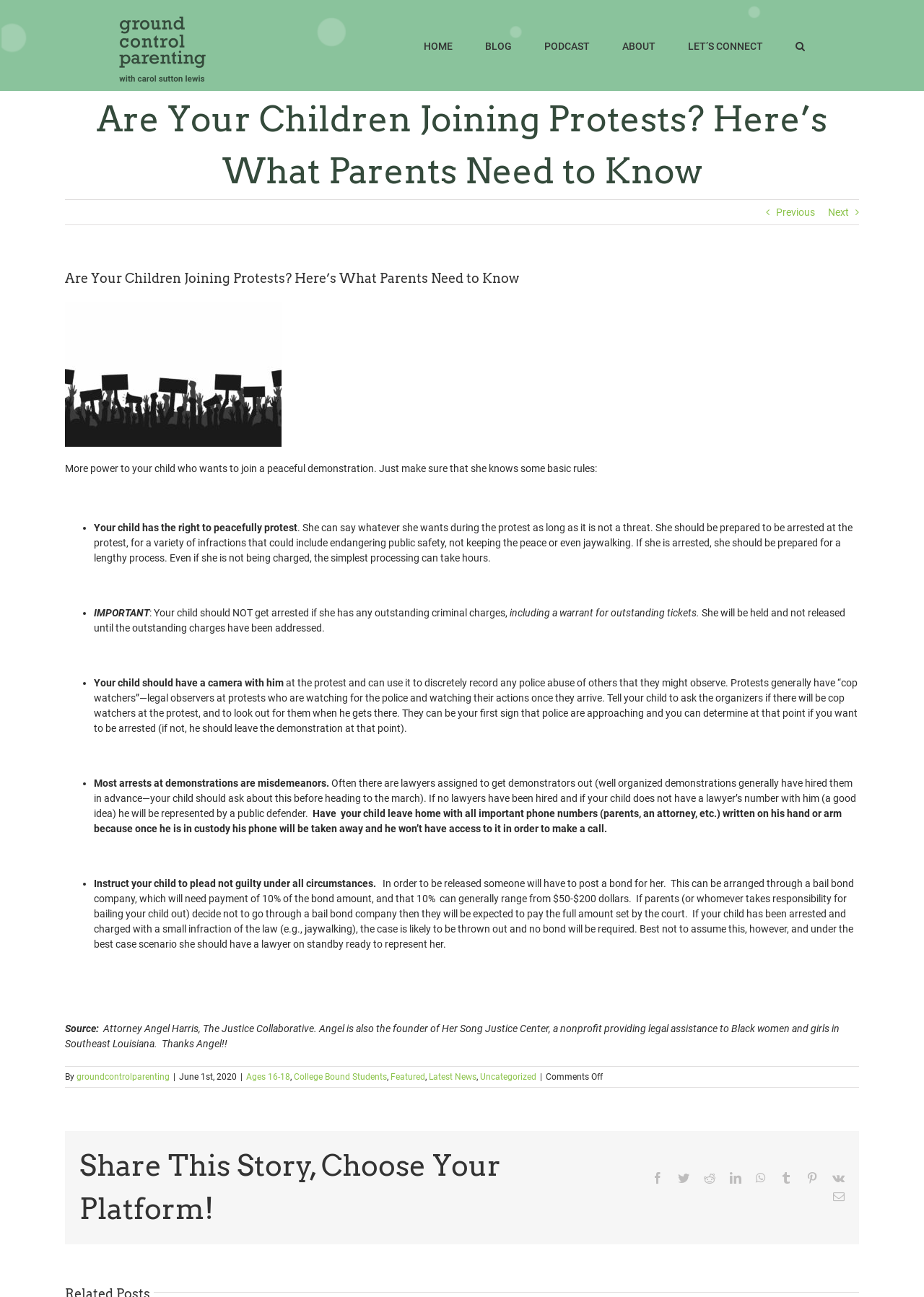Please determine the bounding box coordinates of the element's region to click for the following instruction: "Search using the search button".

[0.861, 0.011, 0.871, 0.058]